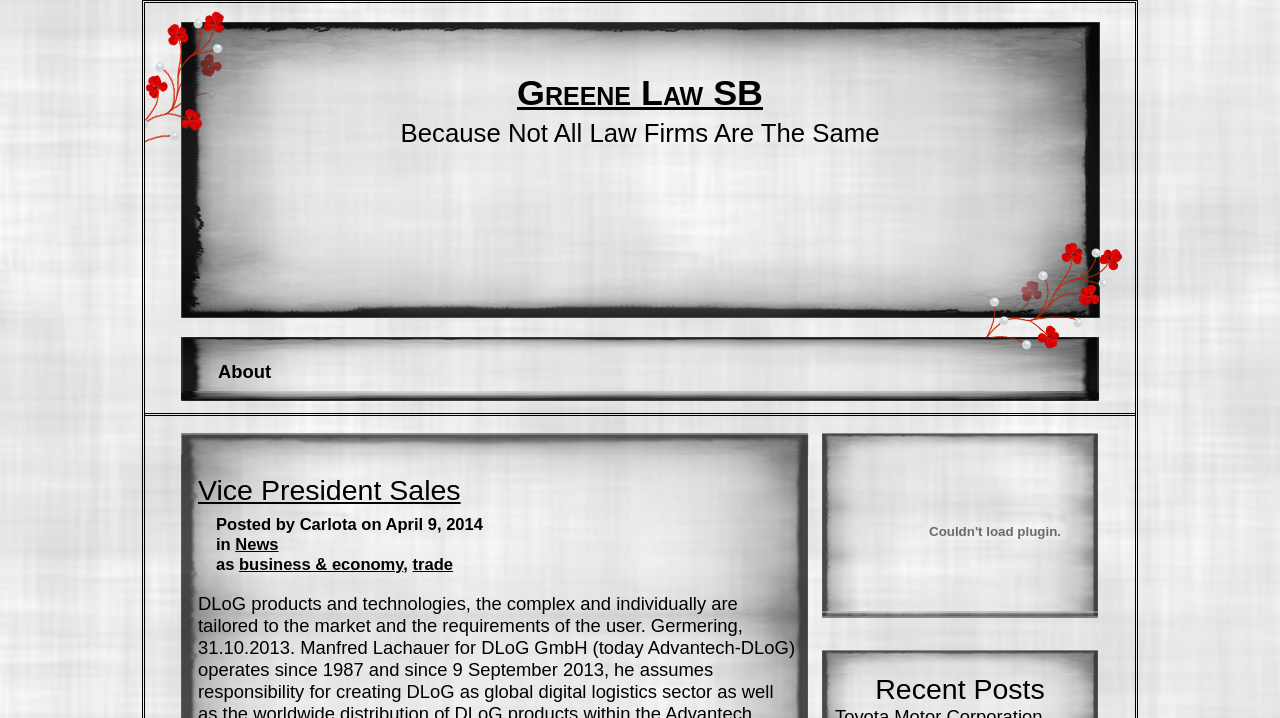What is the job title being discussed?
Kindly offer a detailed explanation using the data available in the image.

The heading on the page says 'Vice President Sales', which indicates that the webpage is discussing a job opening or a job description for this position.